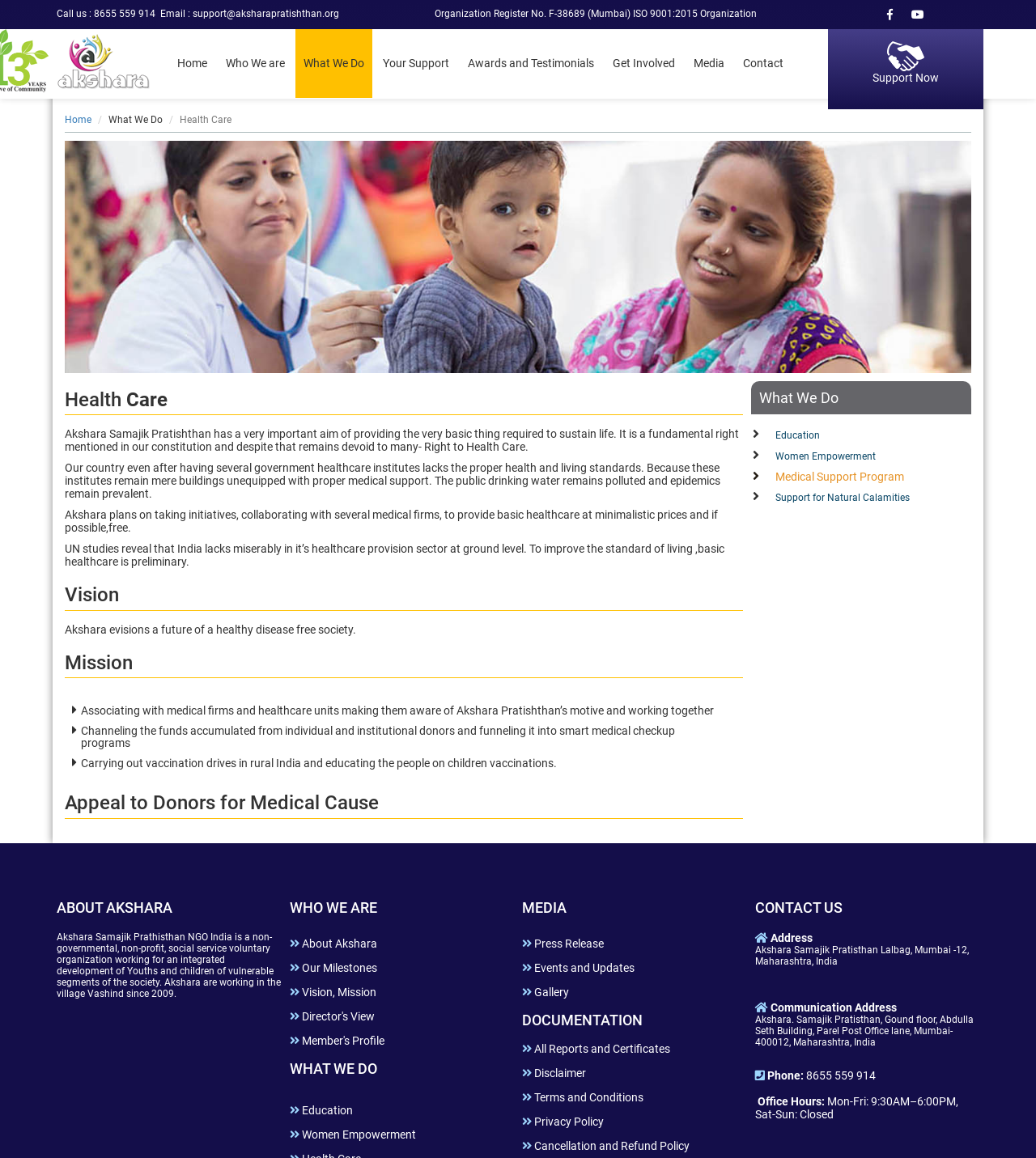Identify the bounding box coordinates for the element that needs to be clicked to fulfill this instruction: "Click the 'Email' link". Provide the coordinates in the format of four float numbers between 0 and 1: [left, top, right, bottom].

[0.186, 0.007, 0.327, 0.017]